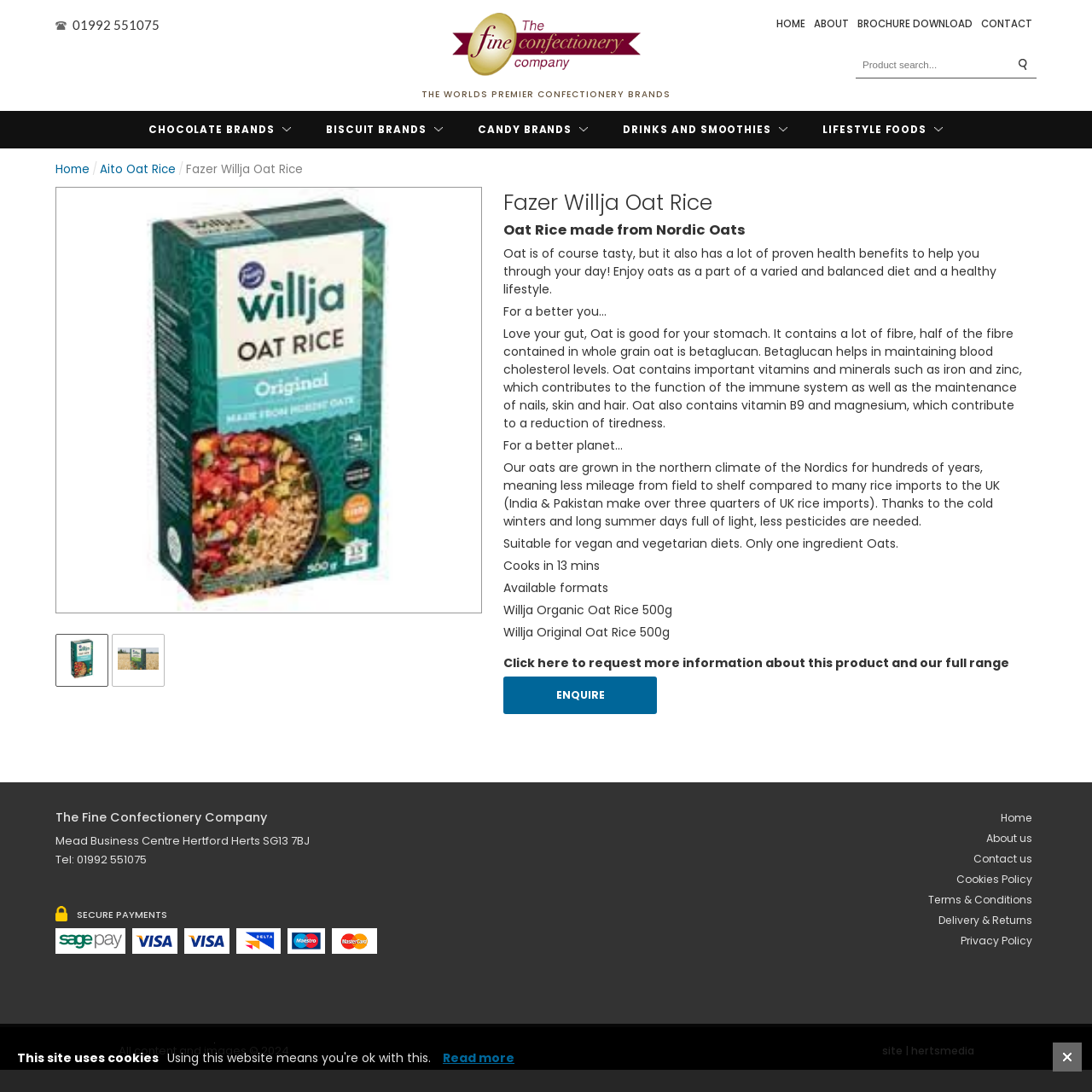How long does it take to cook Willja oat rice?
From the details in the image, answer the question comprehensively.

I found the answer by reading the text 'Cooks in 13 mins' which directly states the cooking time of Willja oat rice.